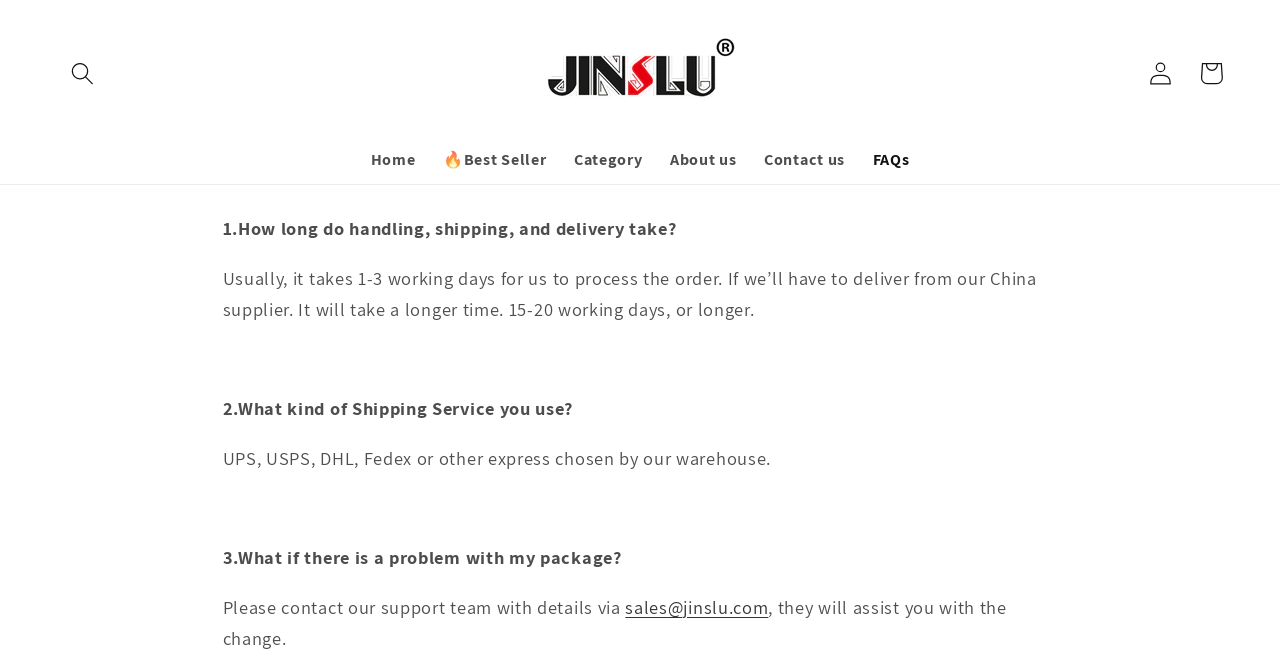Could you provide the bounding box coordinates for the portion of the screen to click to complete this instruction: "View best seller products"?

[0.335, 0.205, 0.438, 0.277]